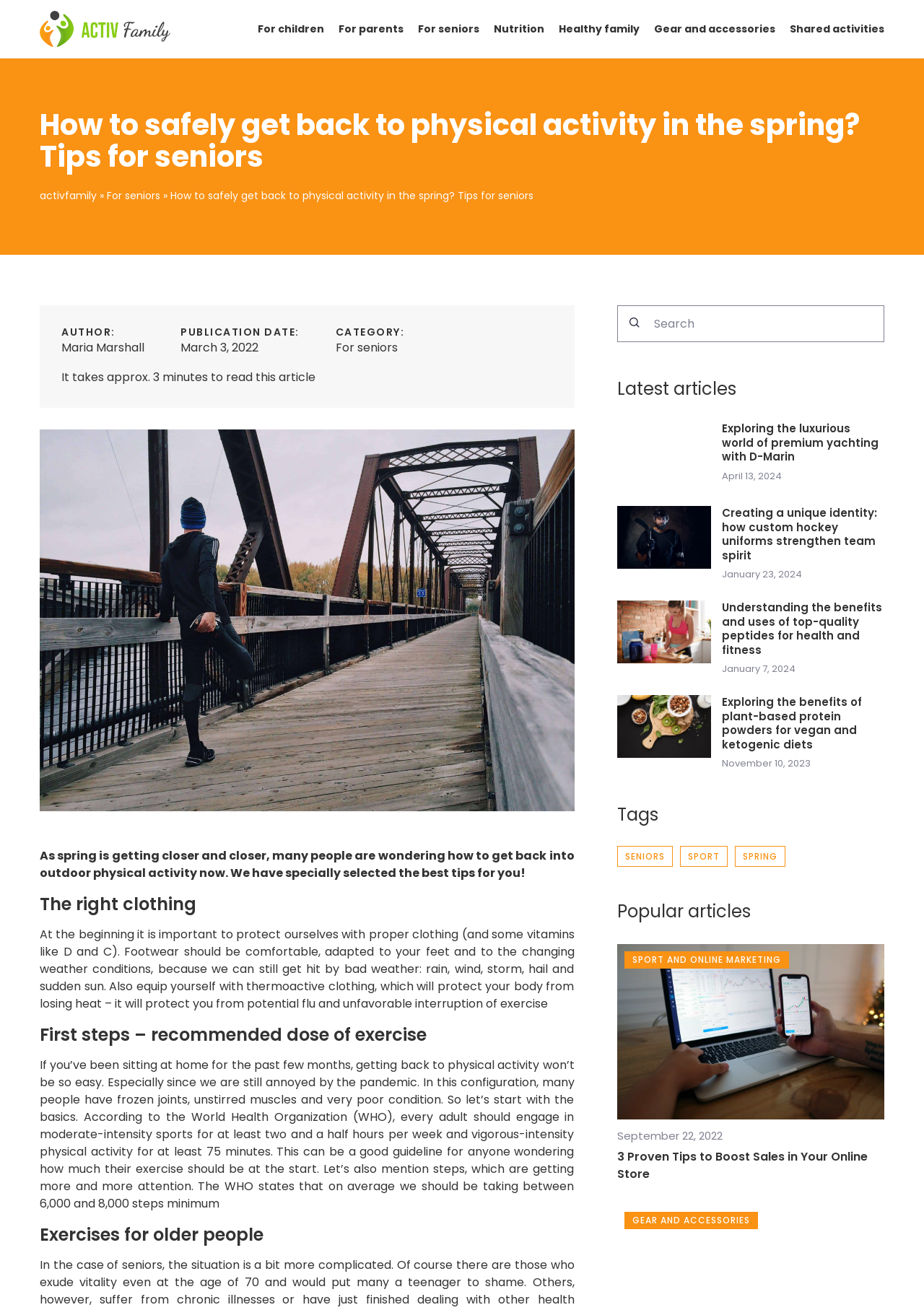Please find the bounding box coordinates of the clickable region needed to complete the following instruction: "Click on the 'For seniors' link". The bounding box coordinates must consist of four float numbers between 0 and 1, i.e., [left, top, right, bottom].

[0.452, 0.014, 0.519, 0.03]